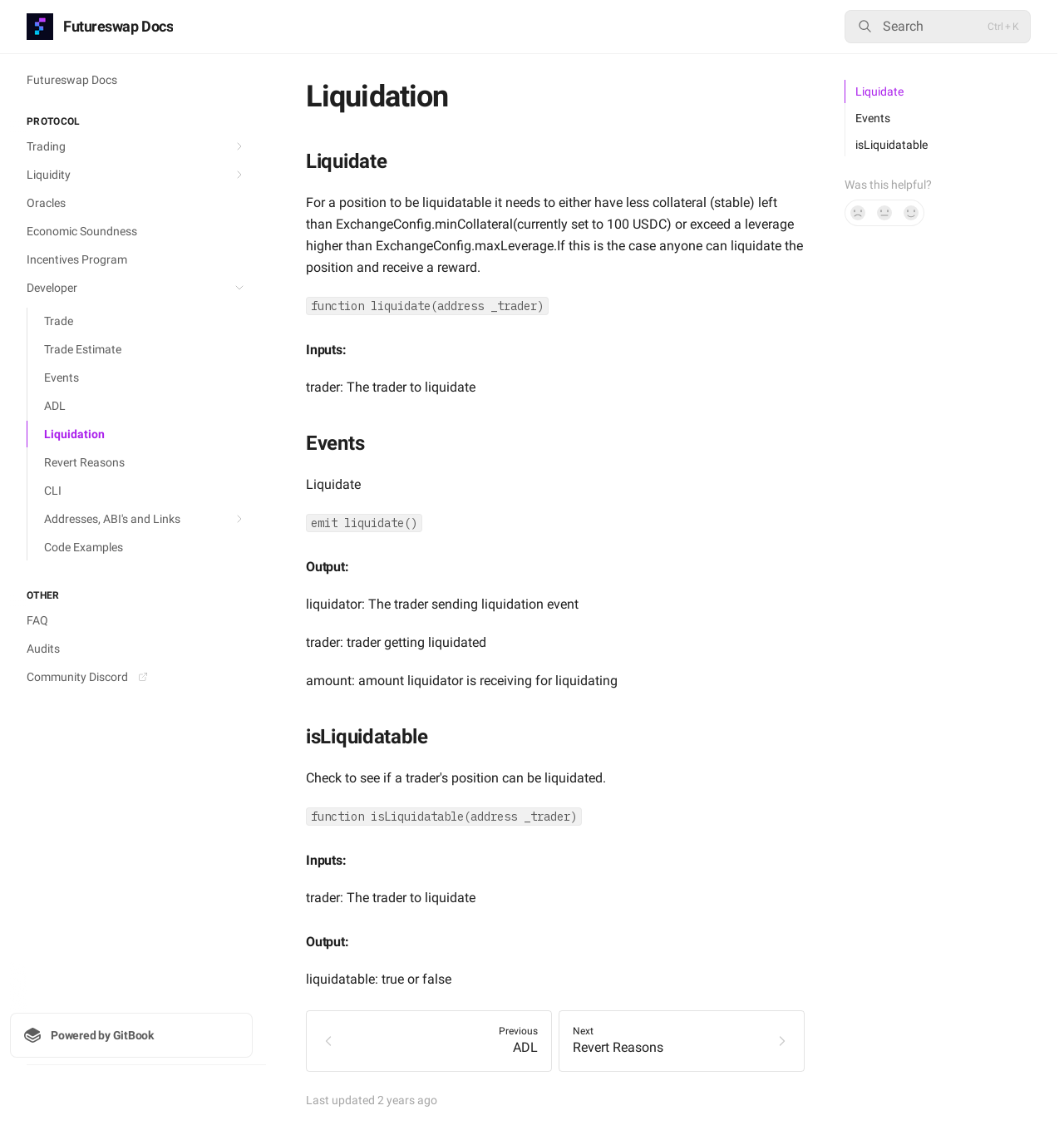Provide an in-depth caption for the webpage.

The webpage is a documentation page for Futureswap Docs, specifically focused on the topic of Liquidation. At the top, there is a logo and a heading "Futureswap Docs" on the left, and a search button on the right. Below the heading, there is a navigation menu with links to various sections, including "Trading", "Liquidity", "Oracles", and more.

On the left side of the page, there is a complementary section that contains a list of links to different topics, including "Trade", "Trade Estimate", "Events", and more. This section takes up most of the left side of the page.

The main content of the page is divided into several sections, each with a heading and descriptive text. The first section explains the conditions for a position to be liquidatable, and the reward for liquidating it. The following sections describe the inputs and outputs of the liquidate function, as well as the events emitted during the process.

Throughout the page, there are several headings and subheadings that provide a clear structure to the content. There are also several links to other related topics, such as "ADL" and "Revert Reasons", which are located at the bottom of the page.

At the very bottom of the page, there is a section that displays the last updated date and time of the documentation, along with a note indicating that it was updated 2 years ago.